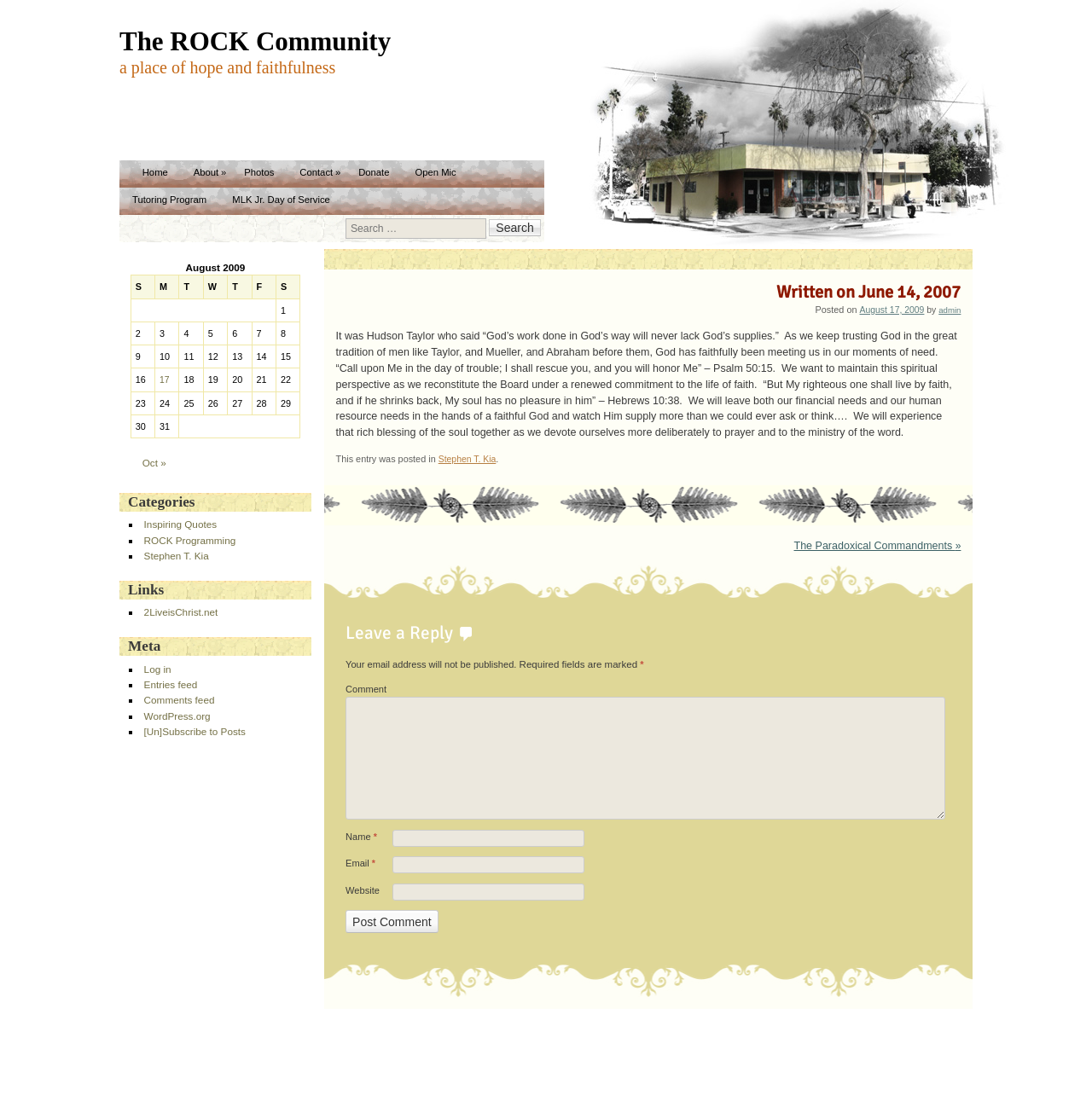Pinpoint the bounding box coordinates for the area that should be clicked to perform the following instruction: "Leave a comment".

[0.316, 0.621, 0.354, 0.63]